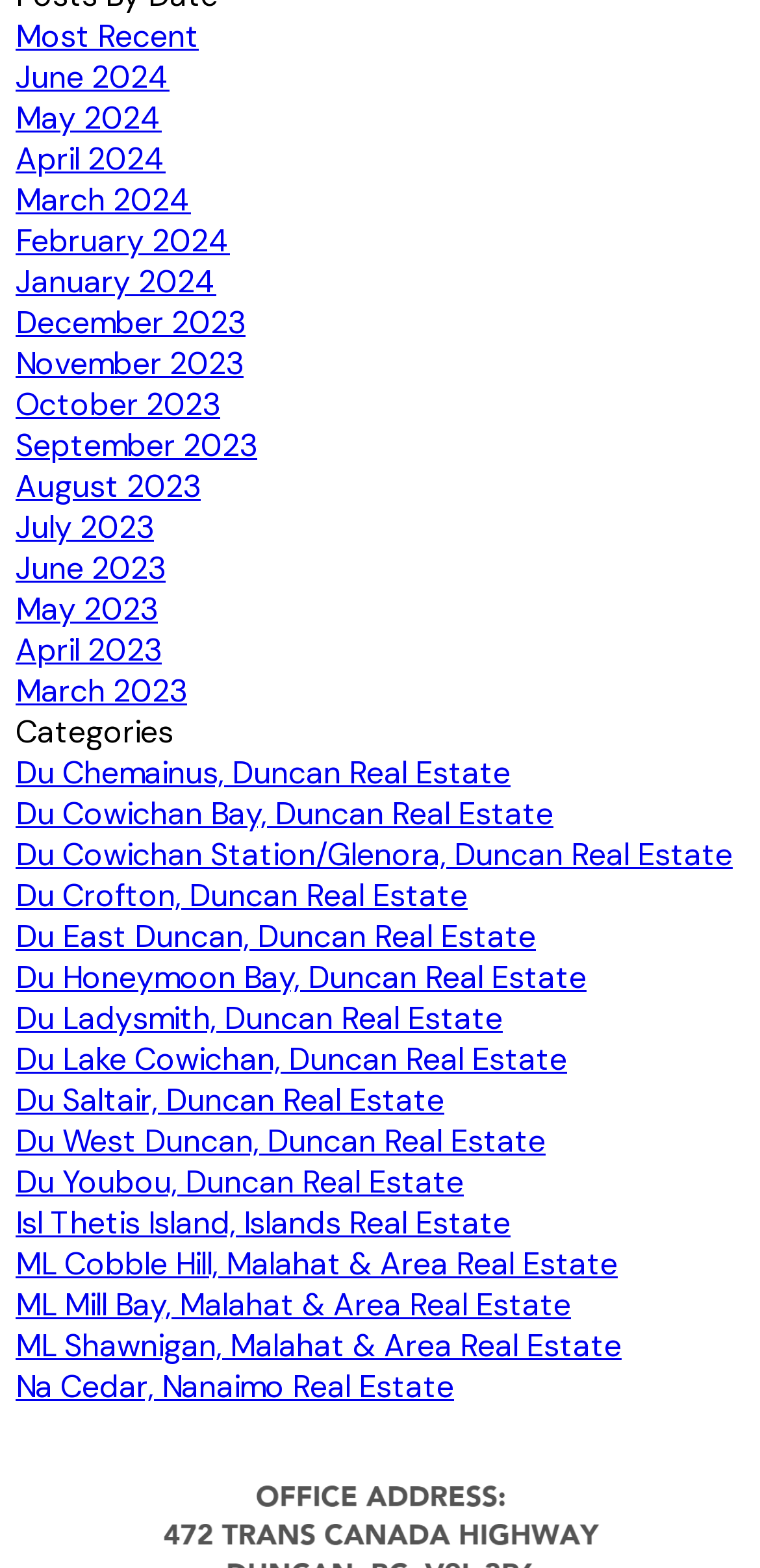How many real estate locations are listed under 'Duncan Real Estate'?
Answer the question with as much detail as possible.

I counted the number of link elements with text starting with 'Du' and found that there are 11 locations listed under 'Duncan Real Estate', such as 'Du Chemainus, Duncan Real Estate', 'Du Cowichan Bay, Duncan Real Estate', and so on.